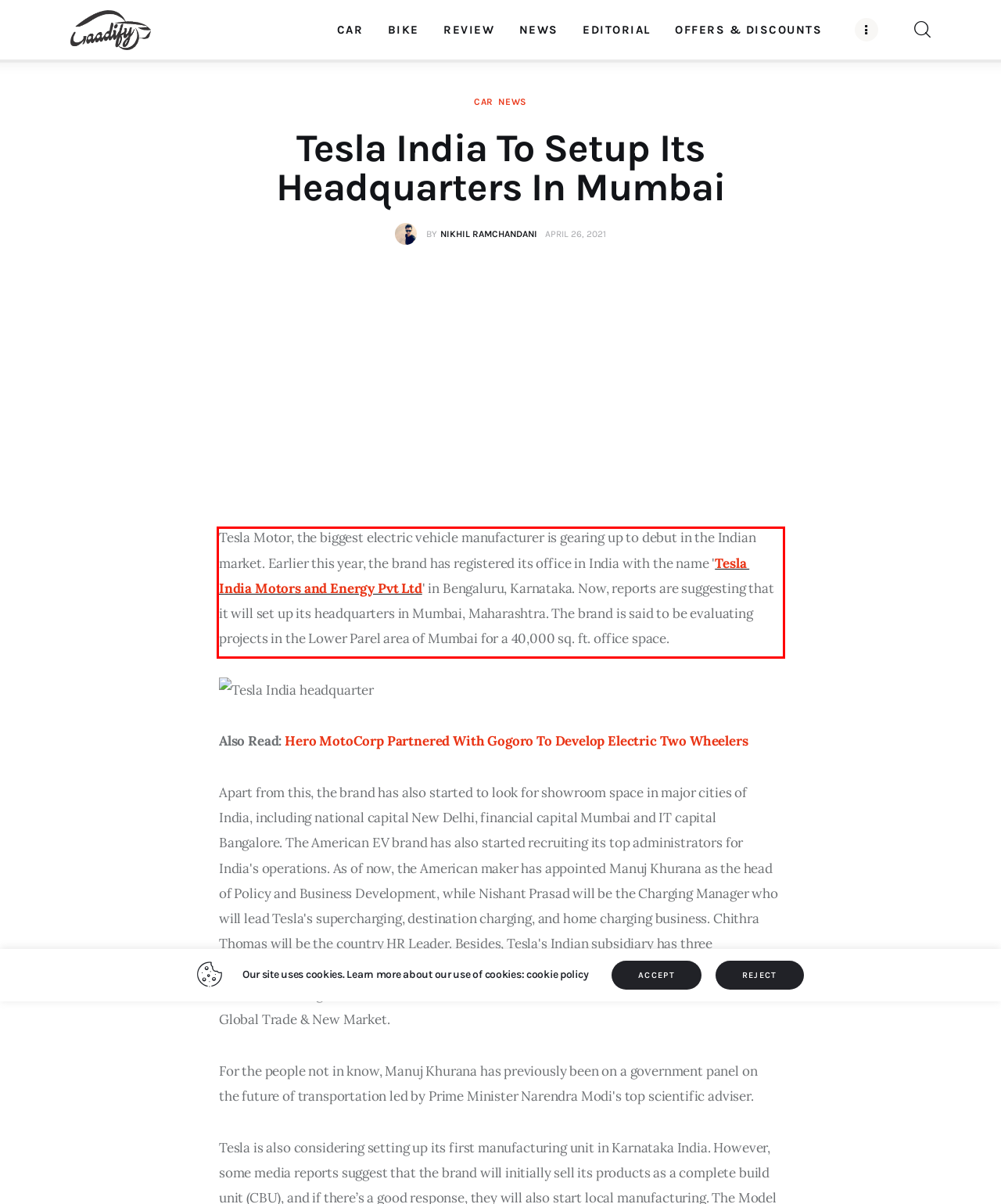Within the provided webpage screenshot, find the red rectangle bounding box and perform OCR to obtain the text content.

Tesla Motor, the biggest electric vehicle manufacturer is gearing up to debut in the Indian market. Earlier this year, the brand has registered its office in India with the name 'Tesla India Motors and Energy Pvt Ltd' in Bengaluru, Karnataka. Now, reports are suggesting that it will set up its headquarters in Mumbai, Maharashtra. The brand is said to be evaluating projects in the Lower Parel area of Mumbai for a 40,000 sq. ft. office space.